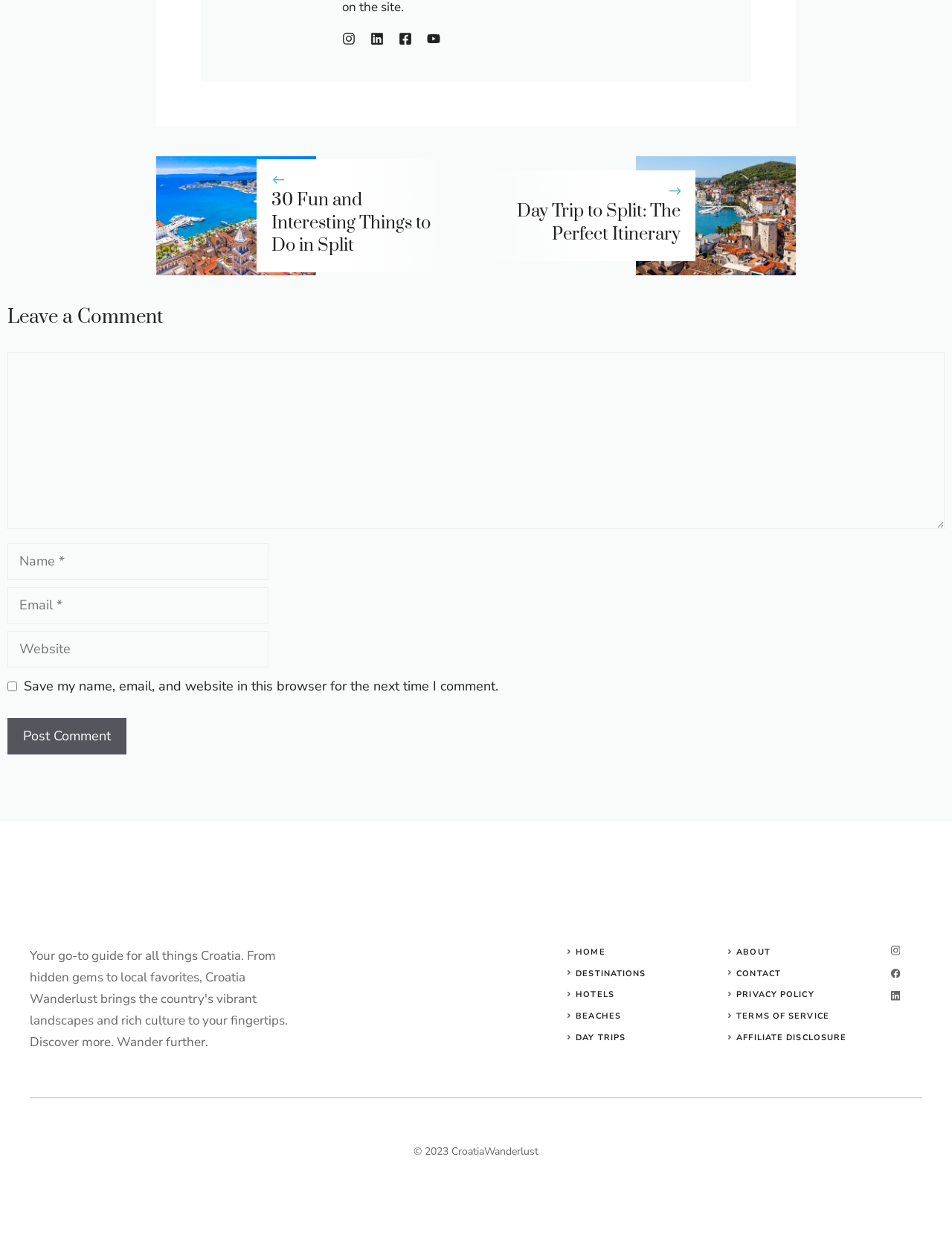Identify the bounding box coordinates of the section that should be clicked to achieve the task described: "Click on the 'Post Comment' button".

[0.008, 0.574, 0.133, 0.604]